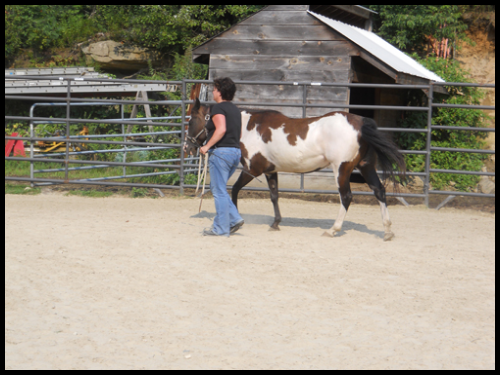What is the trainer wearing?
Based on the screenshot, respond with a single word or phrase.

Casual attire